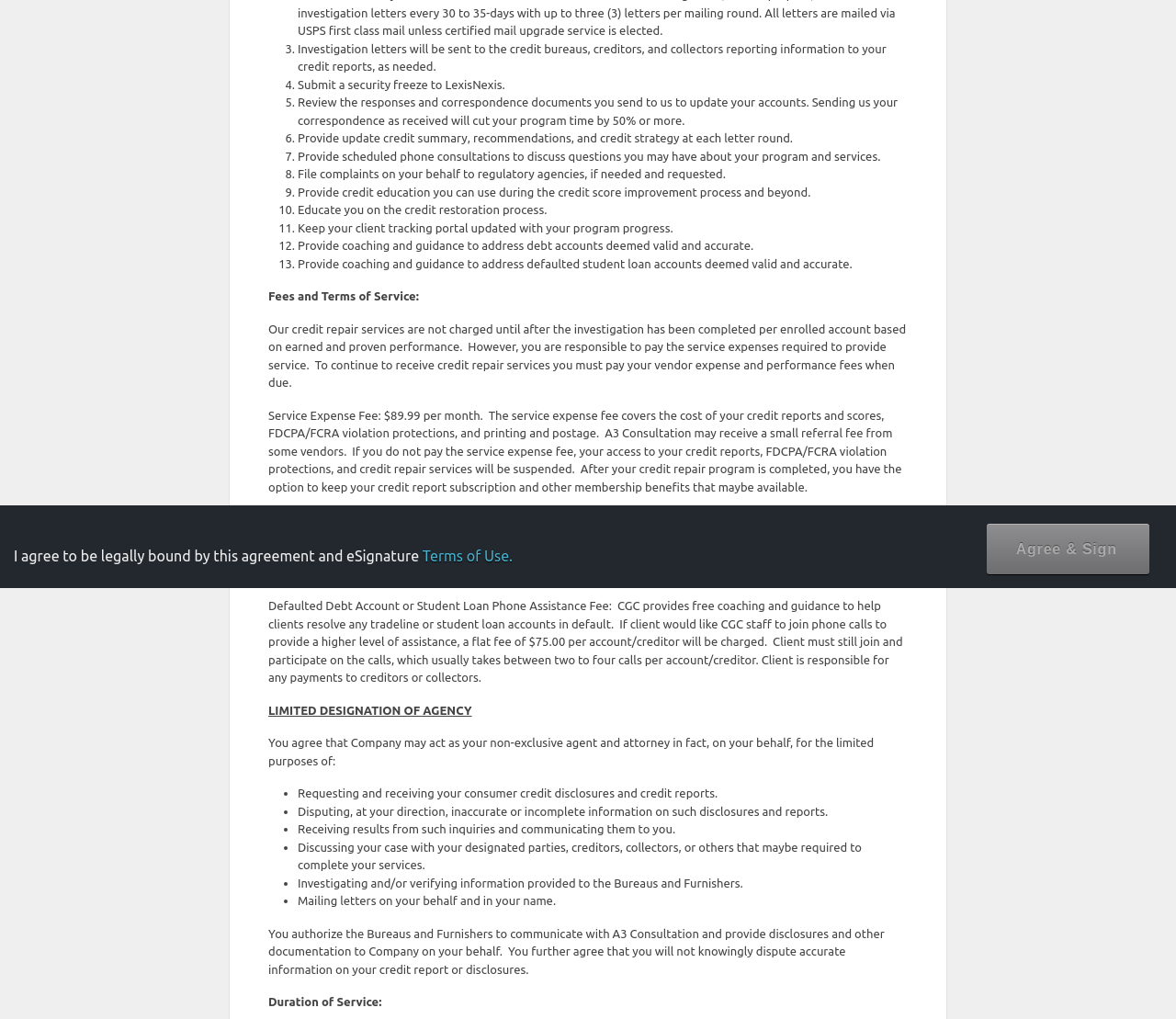Bounding box coordinates are given in the format (top-left x, top-left y, bottom-right x, bottom-right y). All values should be floating point numbers between 0 and 1. Provide the bounding box coordinate for the UI element described as: E-LibSTTA

None